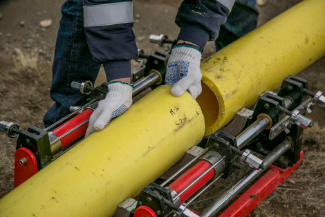Examine the image carefully and respond to the question with a detailed answer: 
What is the likely usage of the yellow pipe?

The bright yellow color of the pipe suggests its usage in gas or water supply systems, which are vital in various infrastructure applications, as mentioned in the caption.